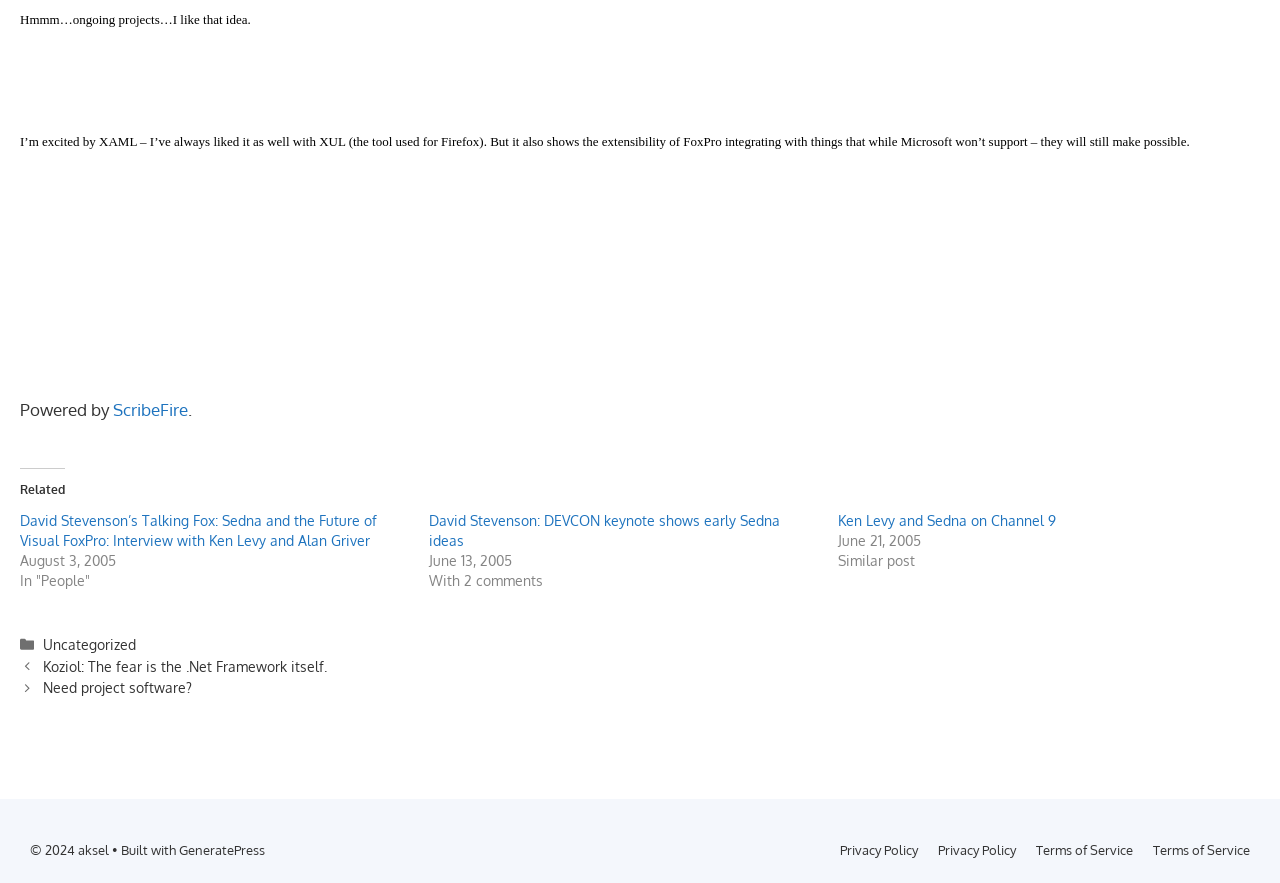Determine the bounding box coordinates for the UI element described. Format the coordinates as (top-left x, top-left y, bottom-right x, bottom-right y) and ensure all values are between 0 and 1. Element description: title="Georgetown University Press"

None